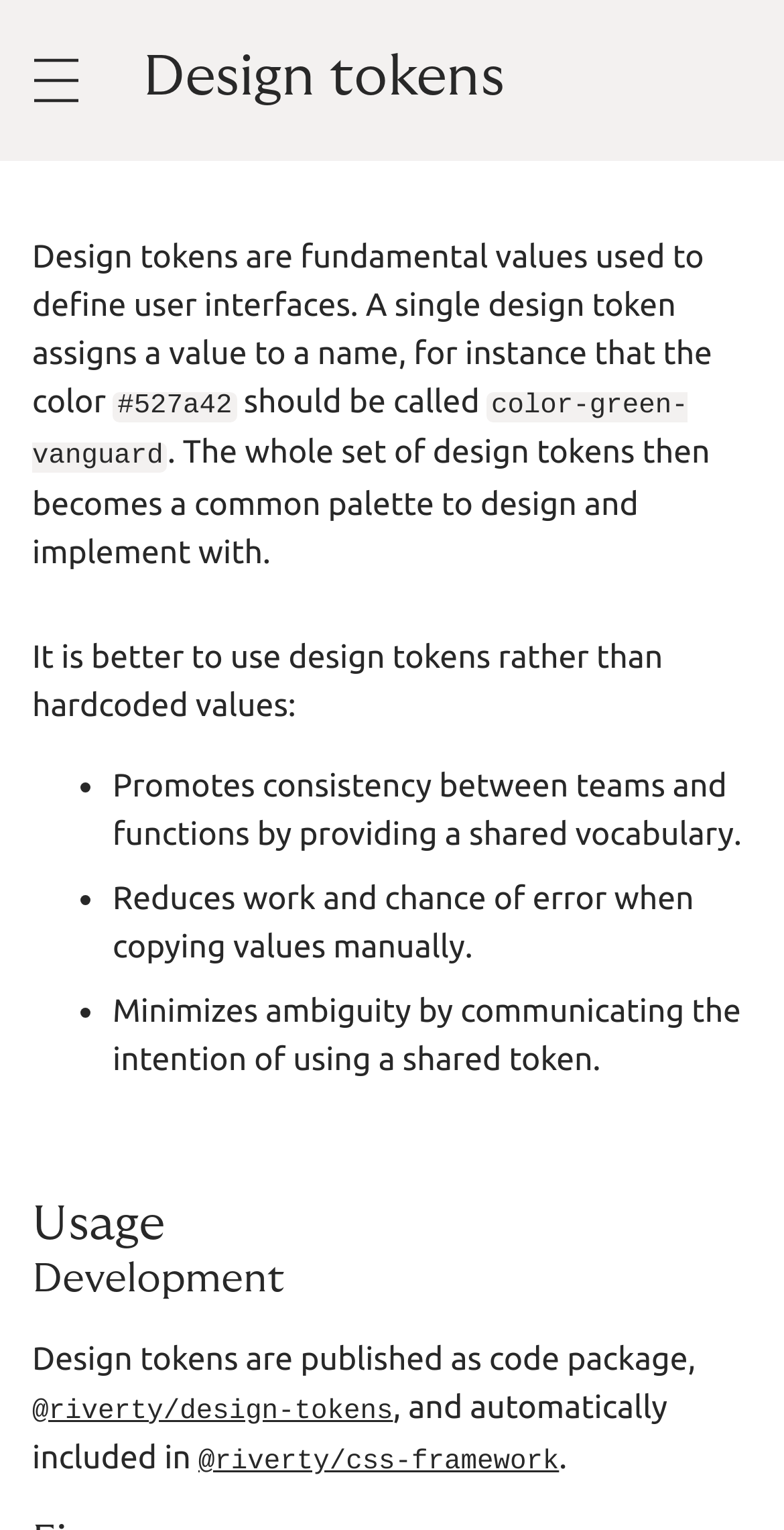What is the purpose of design tokens?
Using the visual information, answer the question in a single word or phrase.

Promote consistency and reduce errors